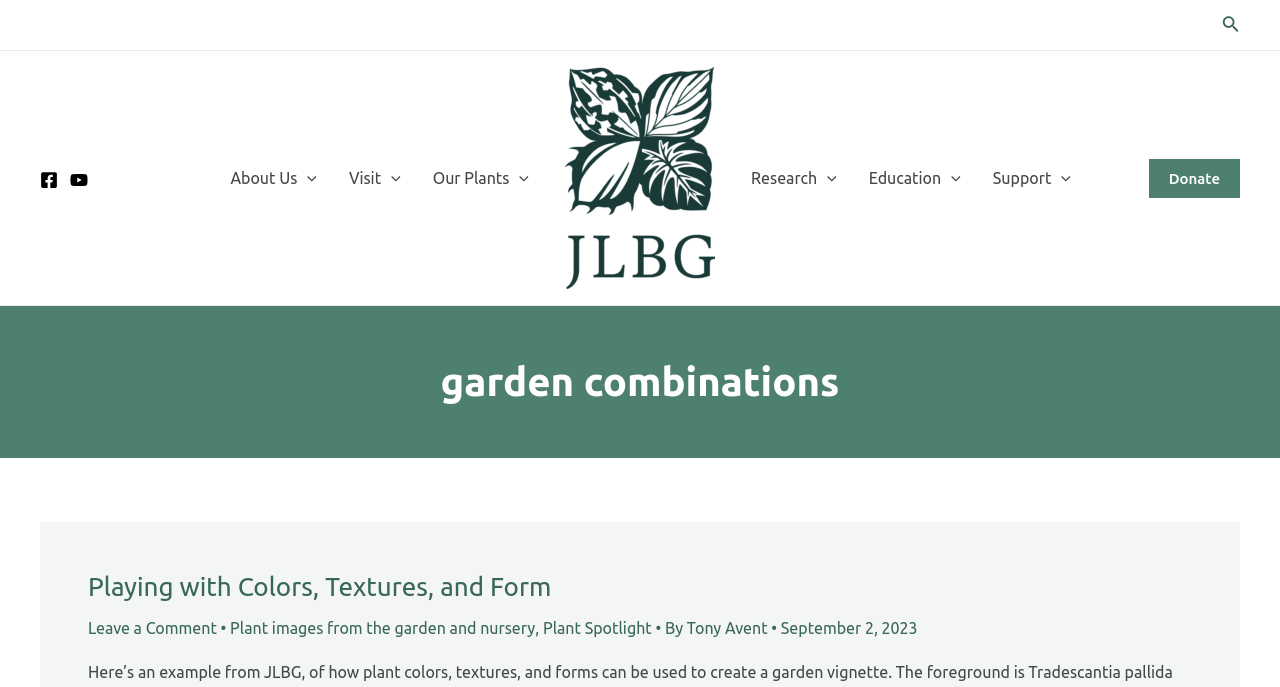Could you specify the bounding box coordinates for the clickable section to complete the following instruction: "Click the link '1015'"?

None